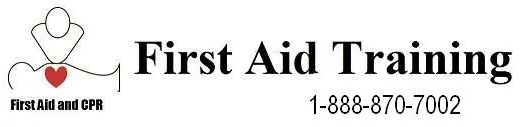What is the symbol highlighted in the illustration? Using the information from the screenshot, answer with a single word or phrase.

Heart symbol